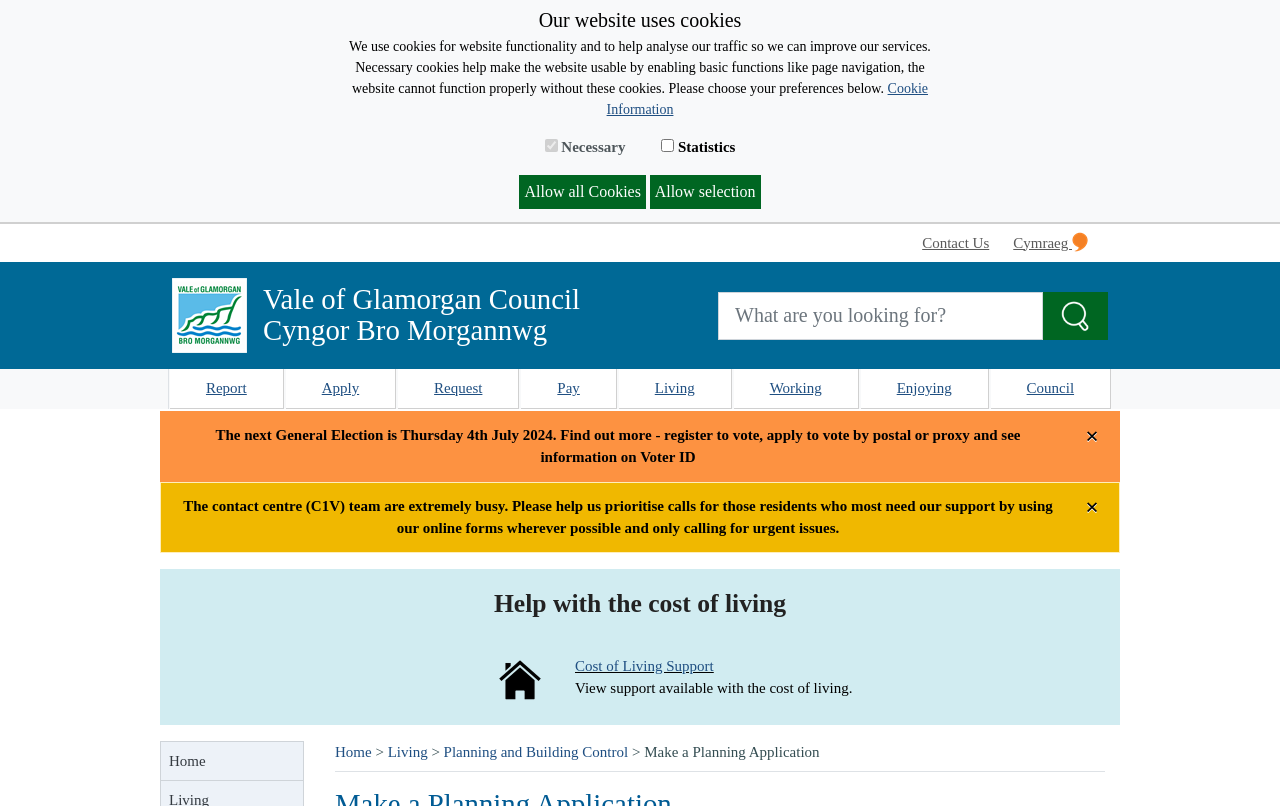Locate and extract the headline of this webpage.

Make a Planning Application